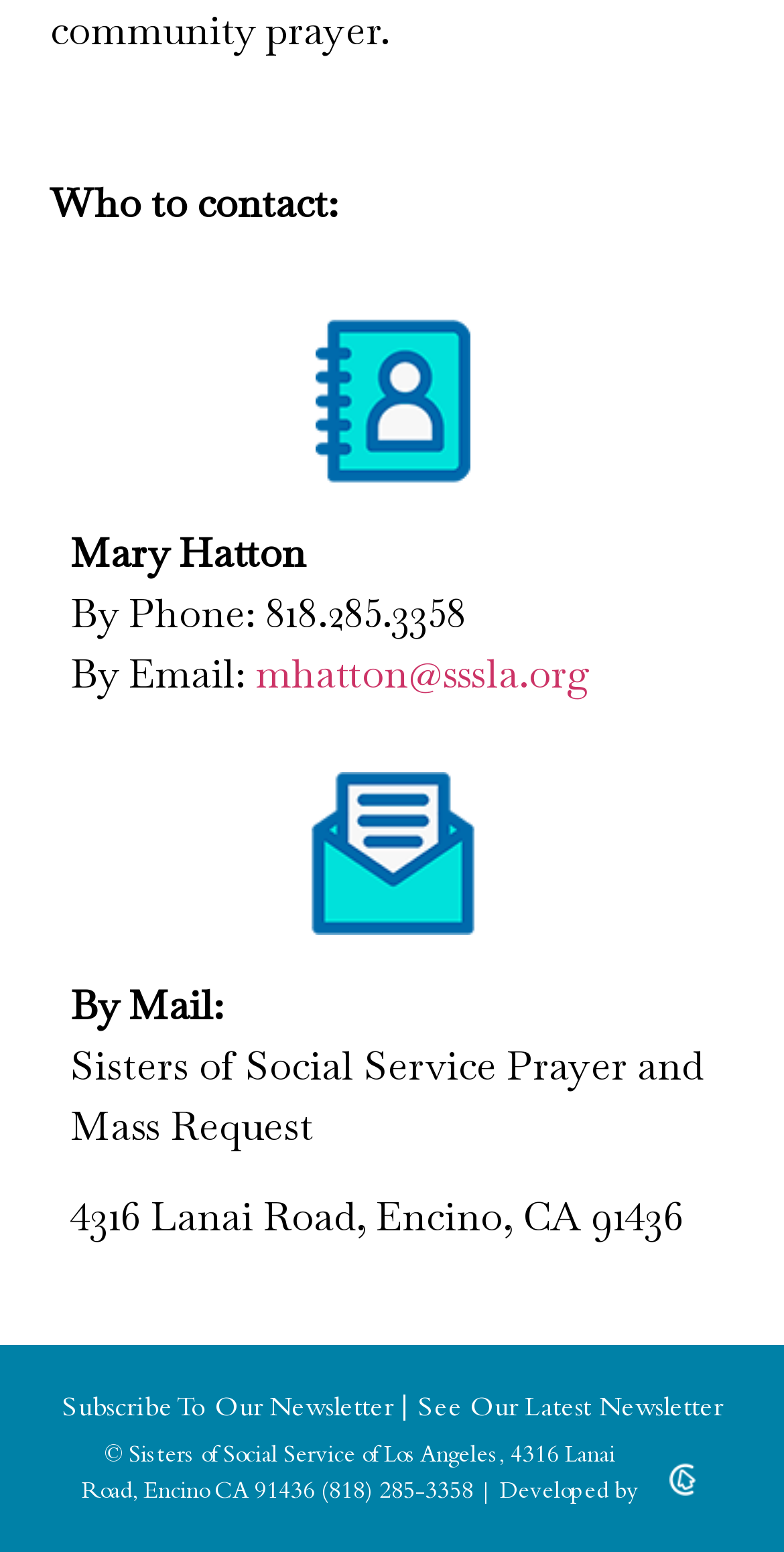Provide a one-word or short-phrase answer to the question:
What is the organization's copyright information?

Sisters of Social Service of Los Angeles